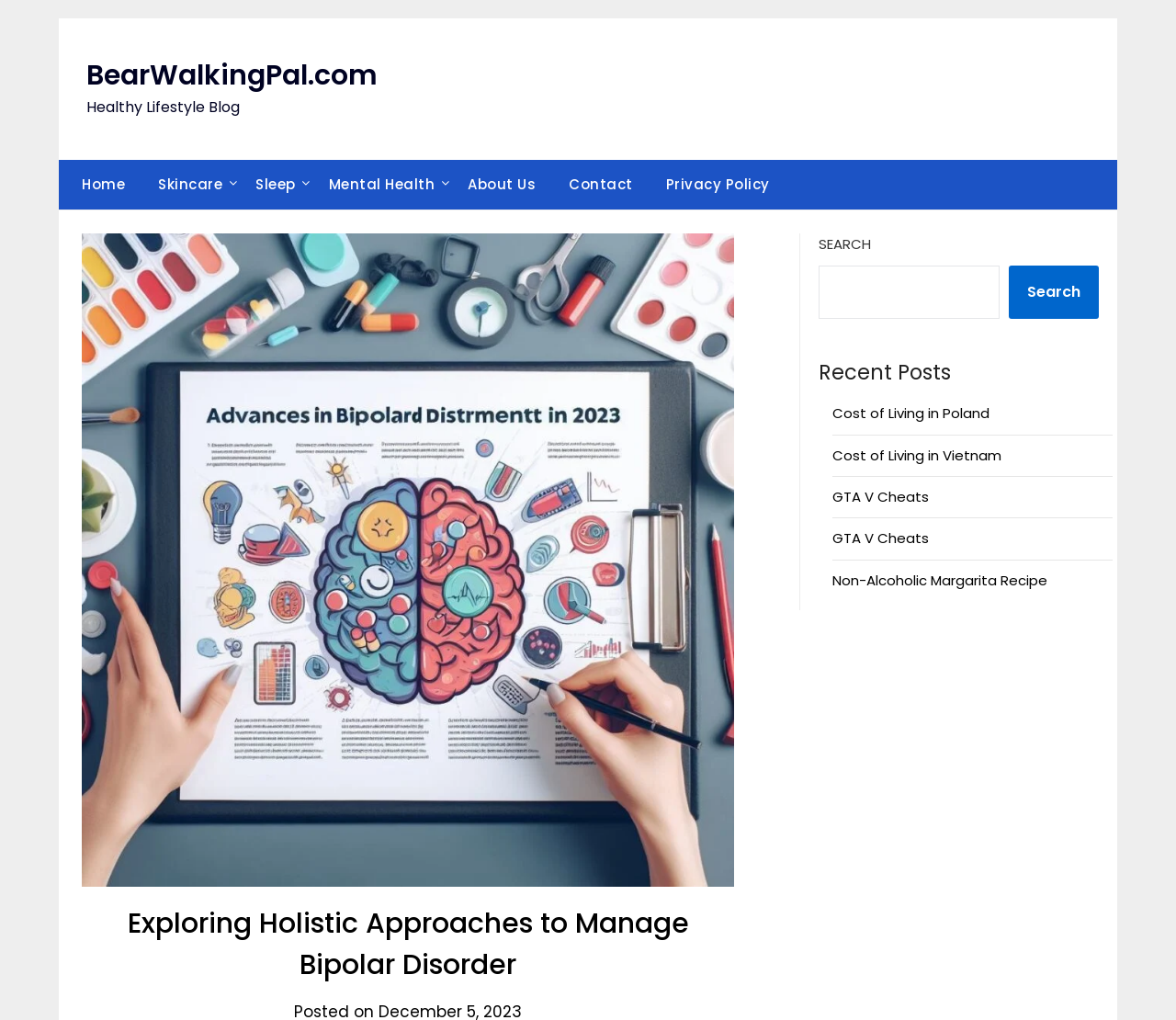Identify the bounding box coordinates of the clickable section necessary to follow the following instruction: "View events and news". The coordinates should be presented as four float numbers from 0 to 1, i.e., [left, top, right, bottom].

None